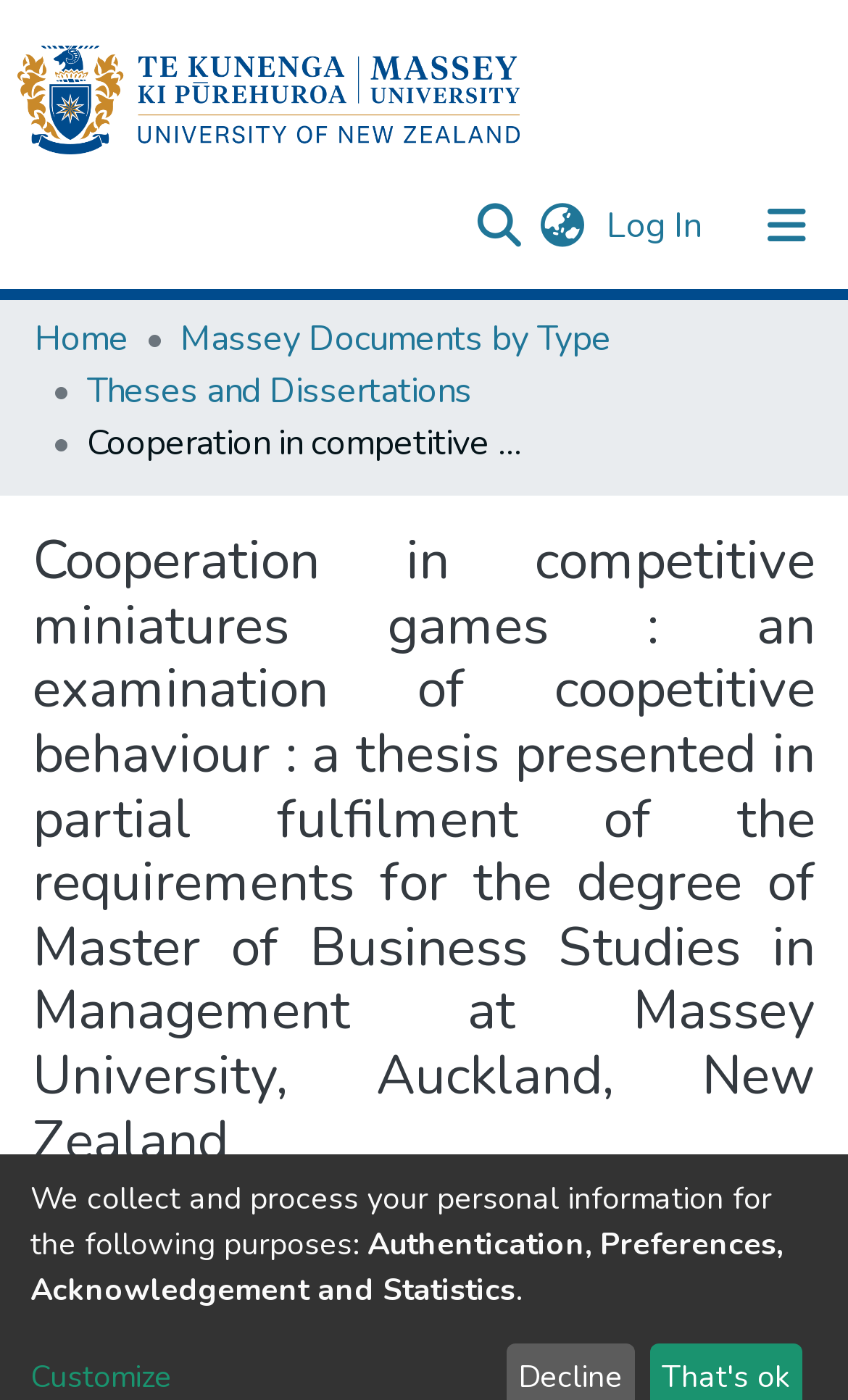Use a single word or phrase to answer the question:
How many textboxes are on the webpage?

1